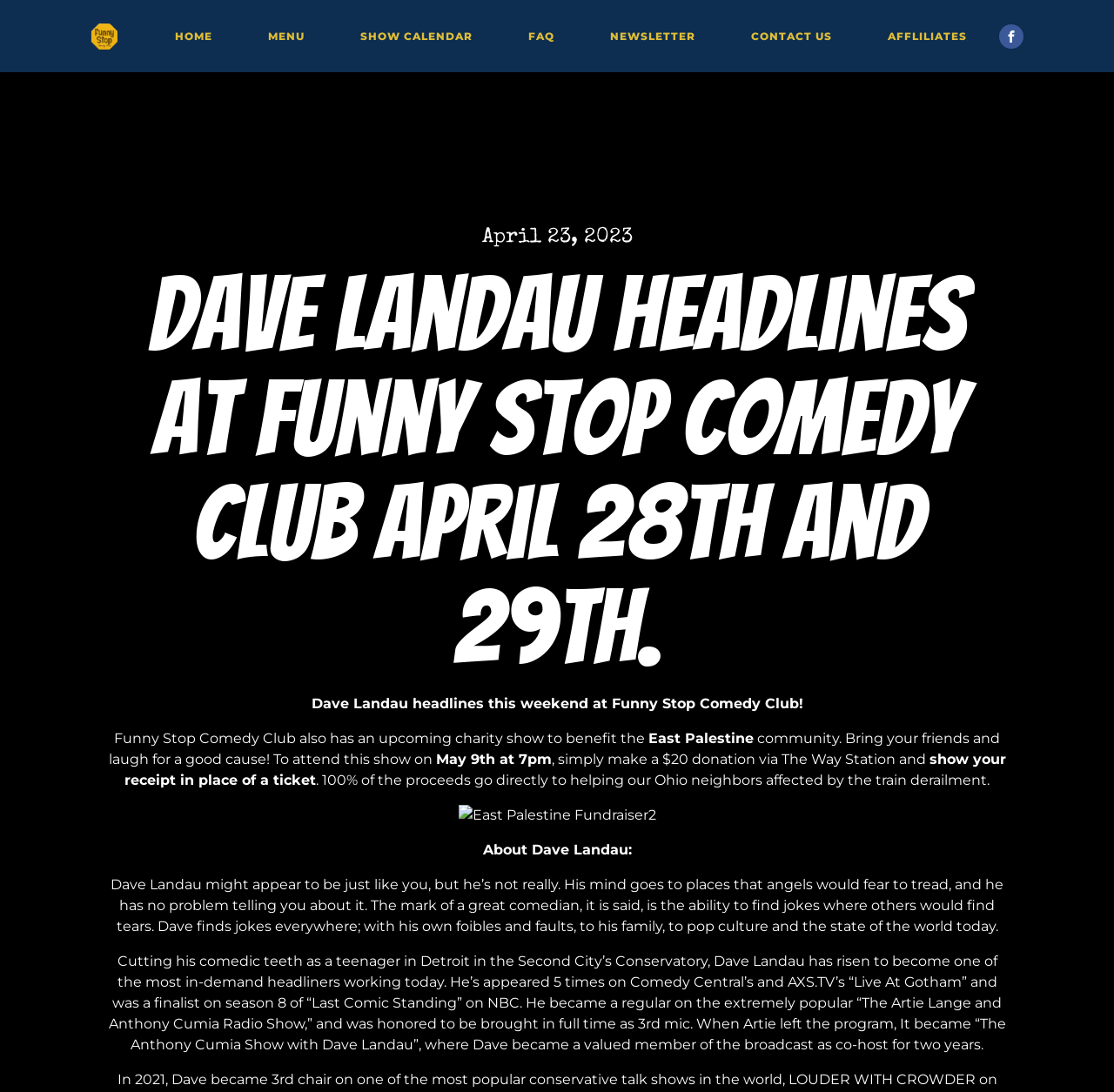Respond to the question below with a concise word or phrase:
What is the percentage of proceeds that go directly to helping Ohio neighbors affected by the train derailment?

100%